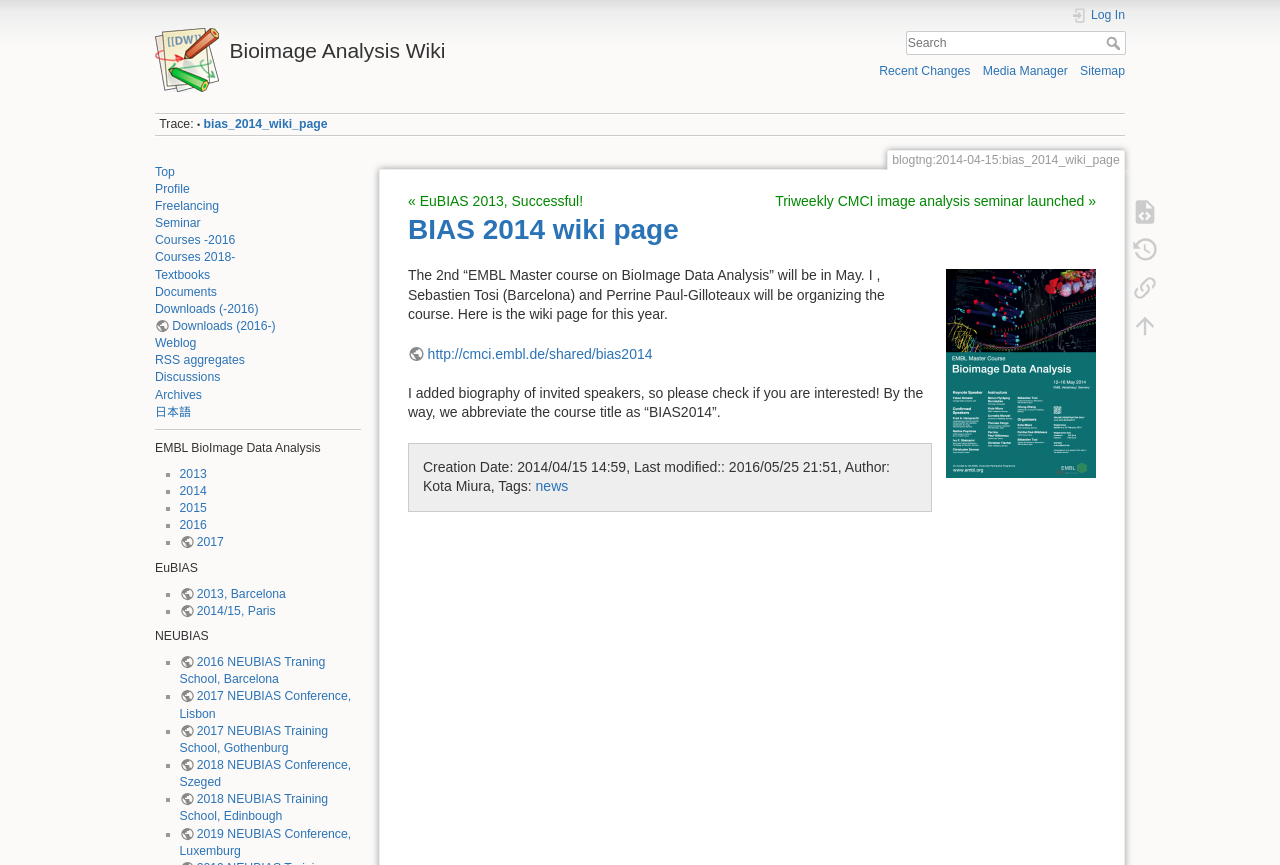Ascertain the bounding box coordinates for the UI element detailed here: "Old revisions". The coordinates should be provided as [left, top, right, bottom] with each value being a float between 0 and 1.

[0.877, 0.267, 0.912, 0.311]